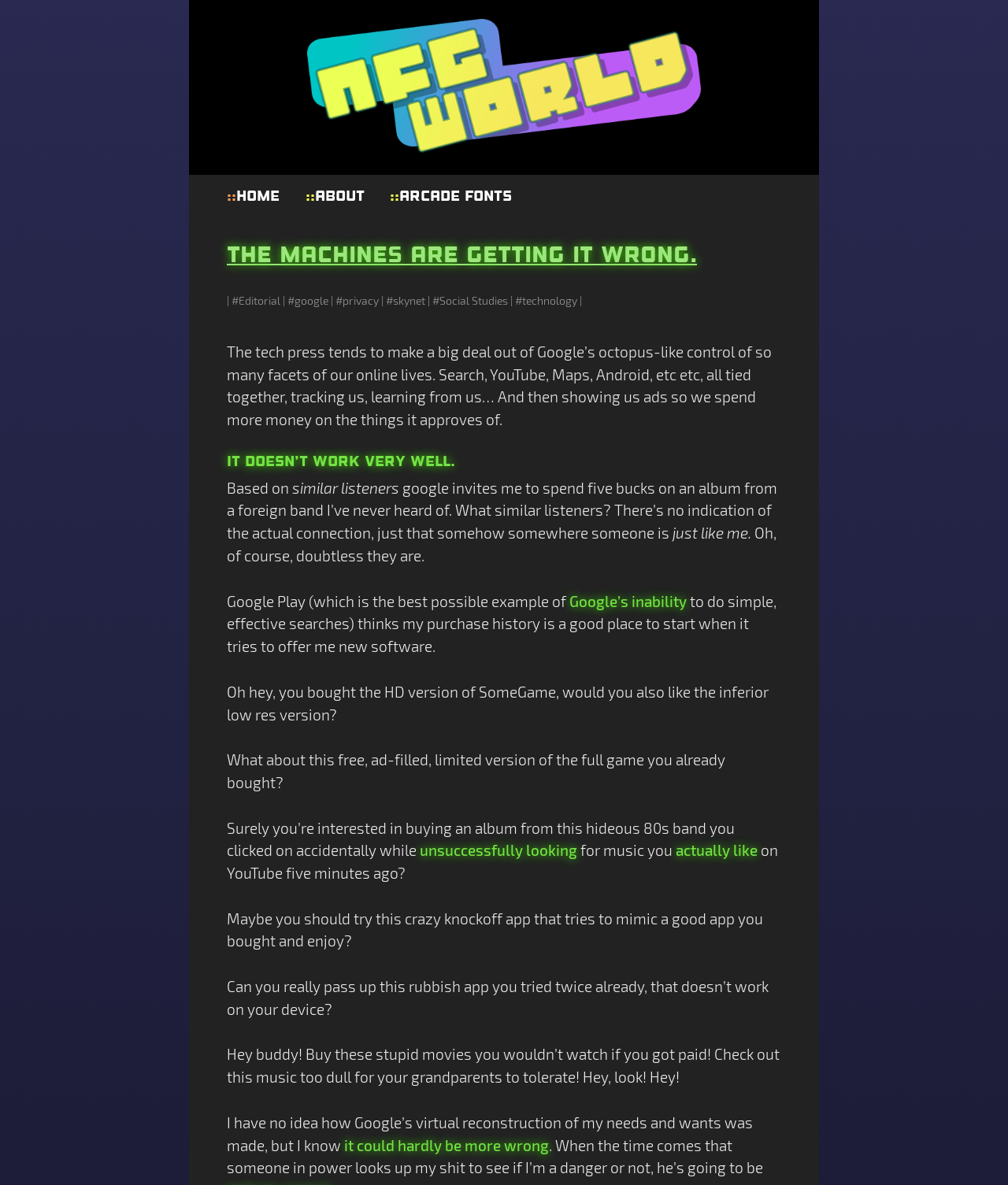Identify the bounding box coordinates of the clickable region necessary to fulfill the following instruction: "Click on the Home link". The bounding box coordinates should be four float numbers between 0 and 1, i.e., [left, top, right, bottom].

[0.225, 0.158, 0.277, 0.173]